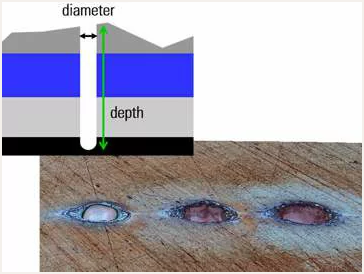Generate a detailed caption for the image.

The image illustrates a cross-sectional view of a material or substrate, highlighting the relationship between the diameter and depth of a feature. The upper section of the image includes a diagram that clearly labels the dimensions: the green arrow indicates the 'depth' of the feature, while the horizontal line denotes the 'diameter.' Below this diagram, a detailed photograph showcases a series of distinct circular features, demonstrating variations in color and texture, which may suggest differences in material composition or processing effects. The informative representation emphasizes the importance of understanding these dimensions for applications such as material science or engineering analysis.